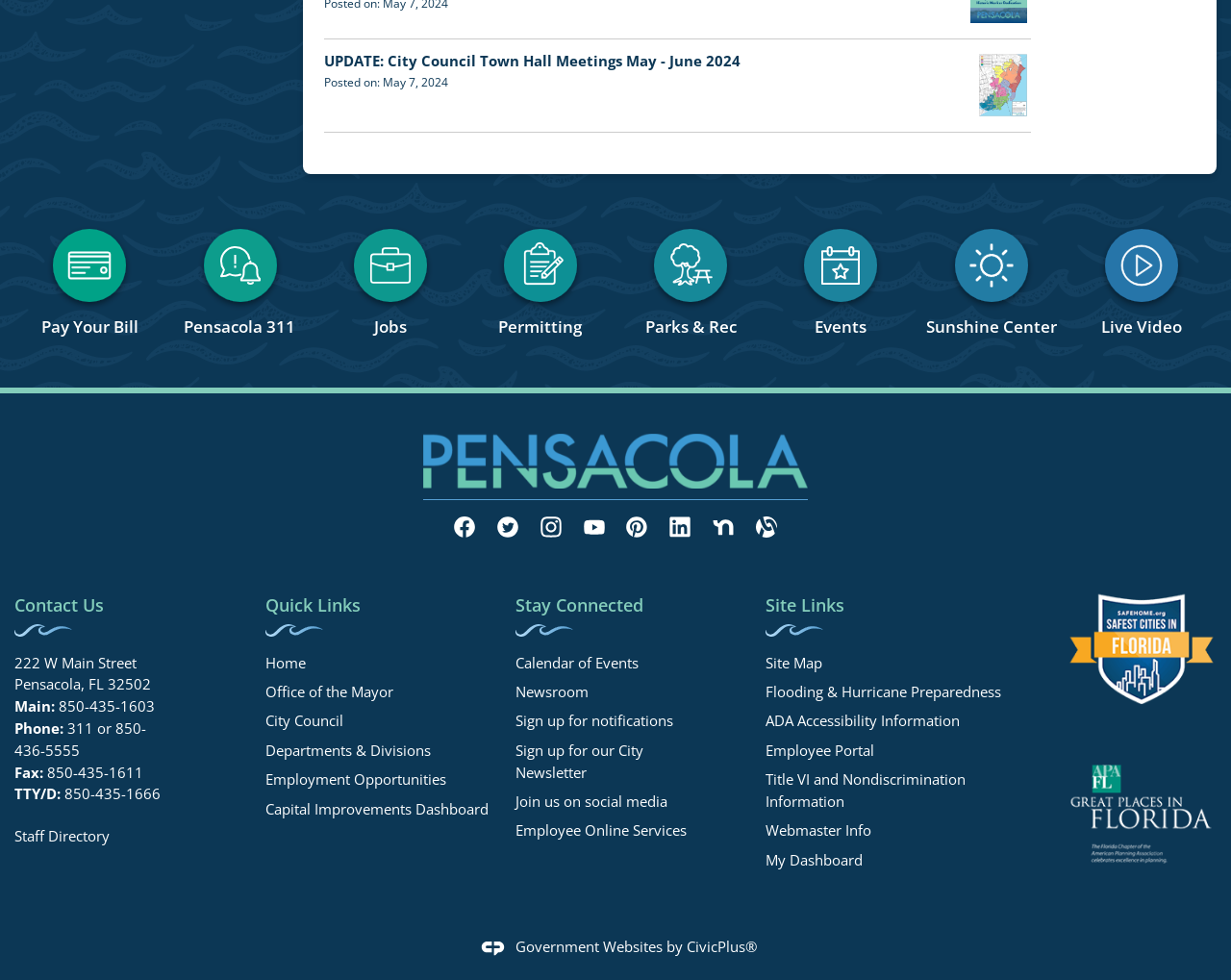Please examine the image and answer the question with a detailed explanation:
What is the address of the city council?

I found the address by looking at the 'Contact Us' region on the webpage, which provides the address of the city council.